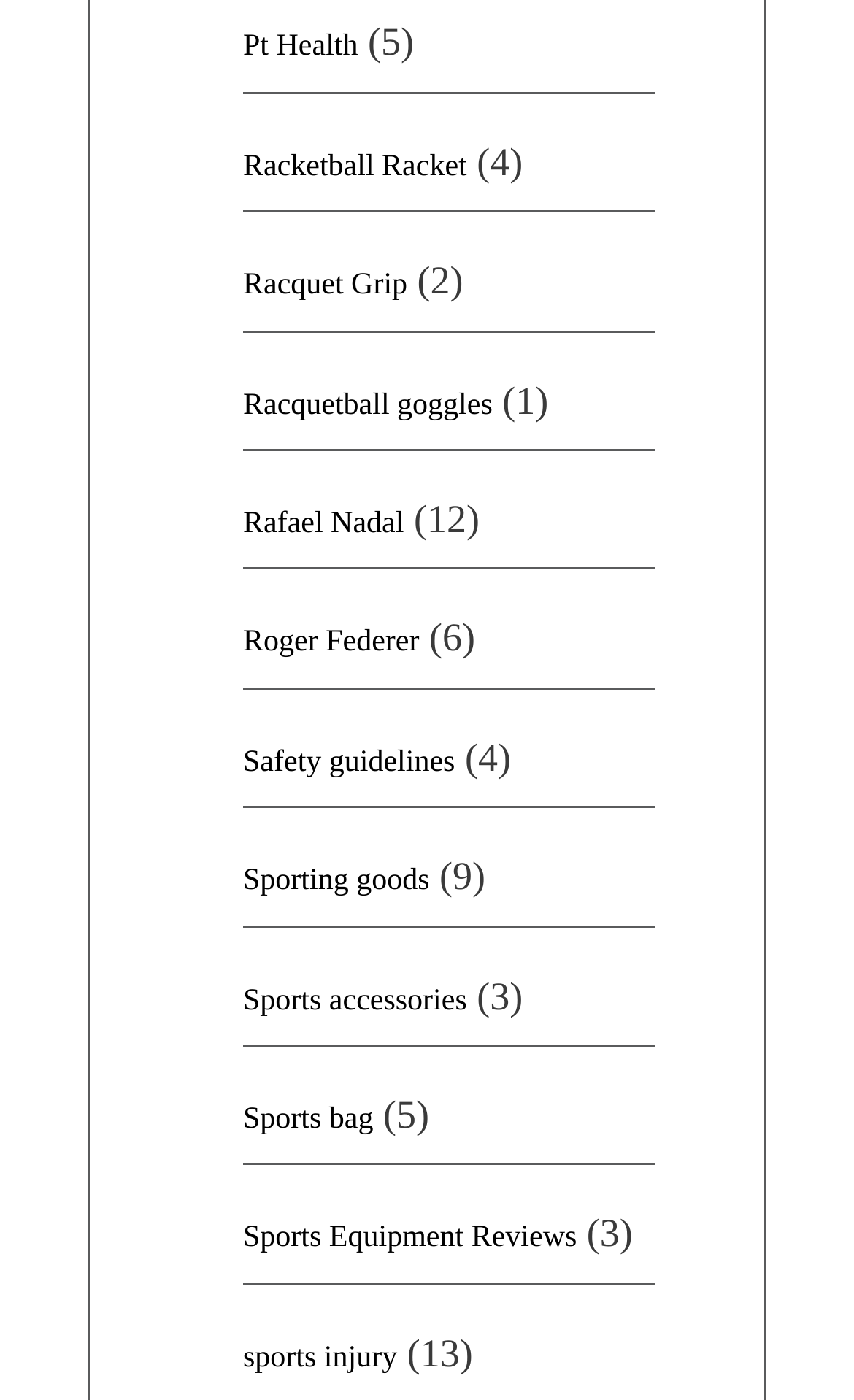Specify the bounding box coordinates of the area to click in order to execute this command: 'Explore Racquet Grip'. The coordinates should consist of four float numbers ranging from 0 to 1, and should be formatted as [left, top, right, bottom].

[0.285, 0.193, 0.477, 0.216]